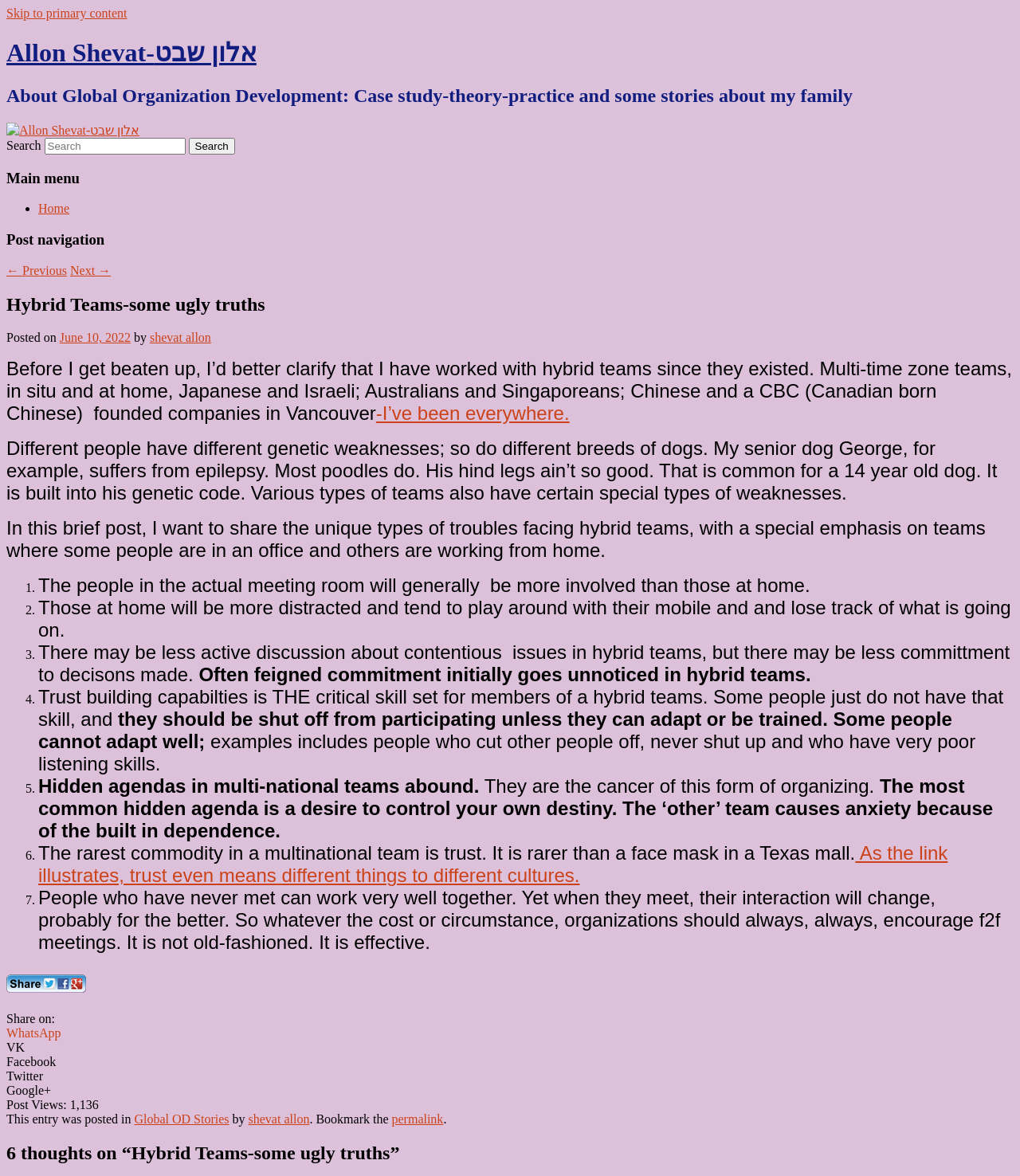Given the description of the UI element: "parent_node: Search name="s" placeholder="Search"", predict the bounding box coordinates in the form of [left, top, right, bottom], with each value being a float between 0 and 1.

[0.043, 0.117, 0.182, 0.131]